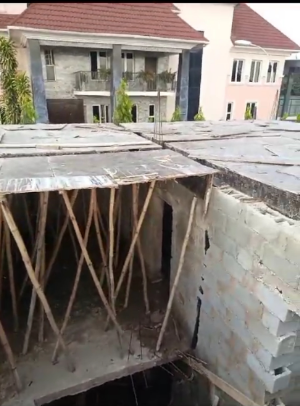What type of area is hinted at in the background?
Please answer the question with a single word or phrase, referencing the image.

Residential area